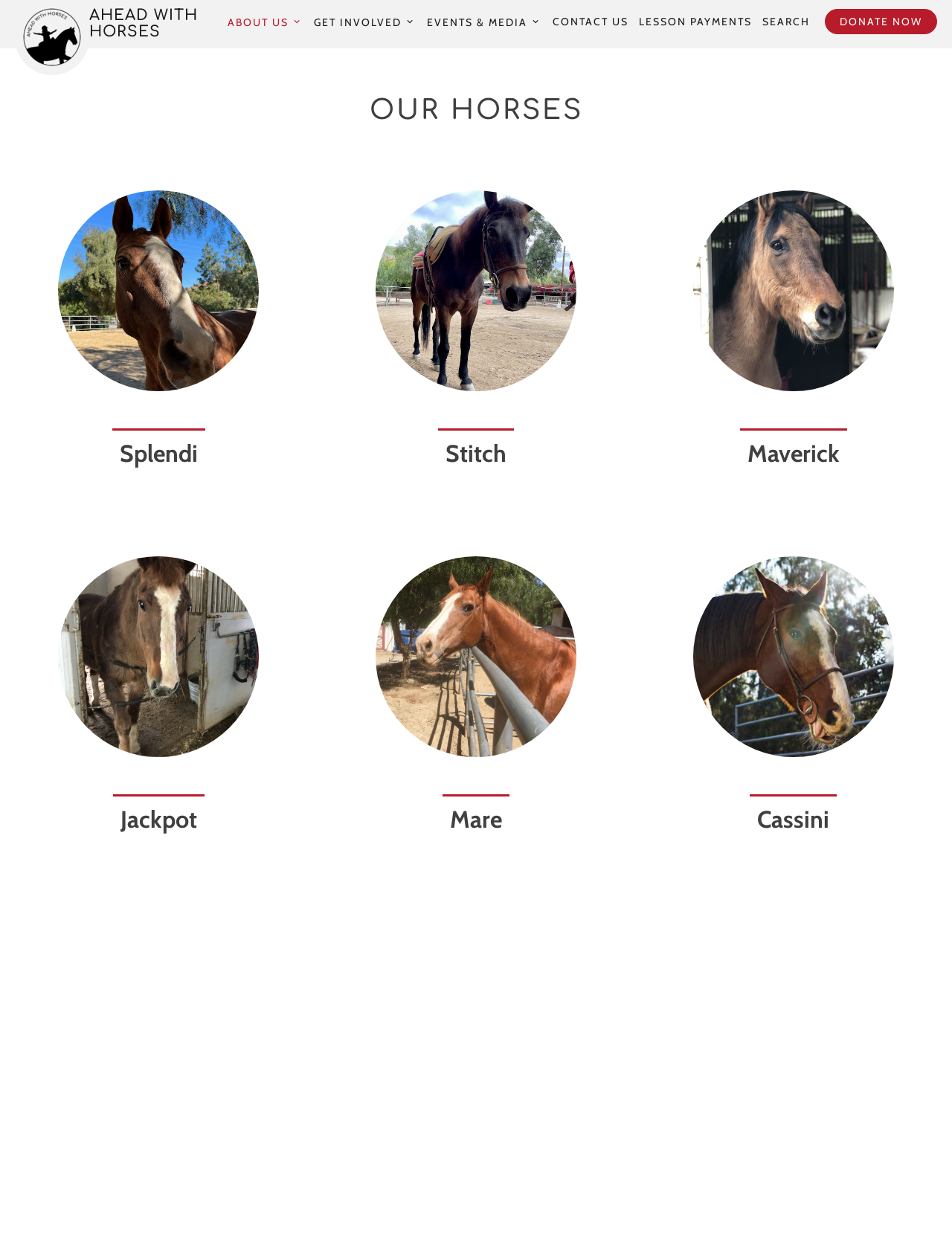Find and indicate the bounding box coordinates of the region you should select to follow the given instruction: "search for something".

[0.79, 0.013, 0.851, 0.022]